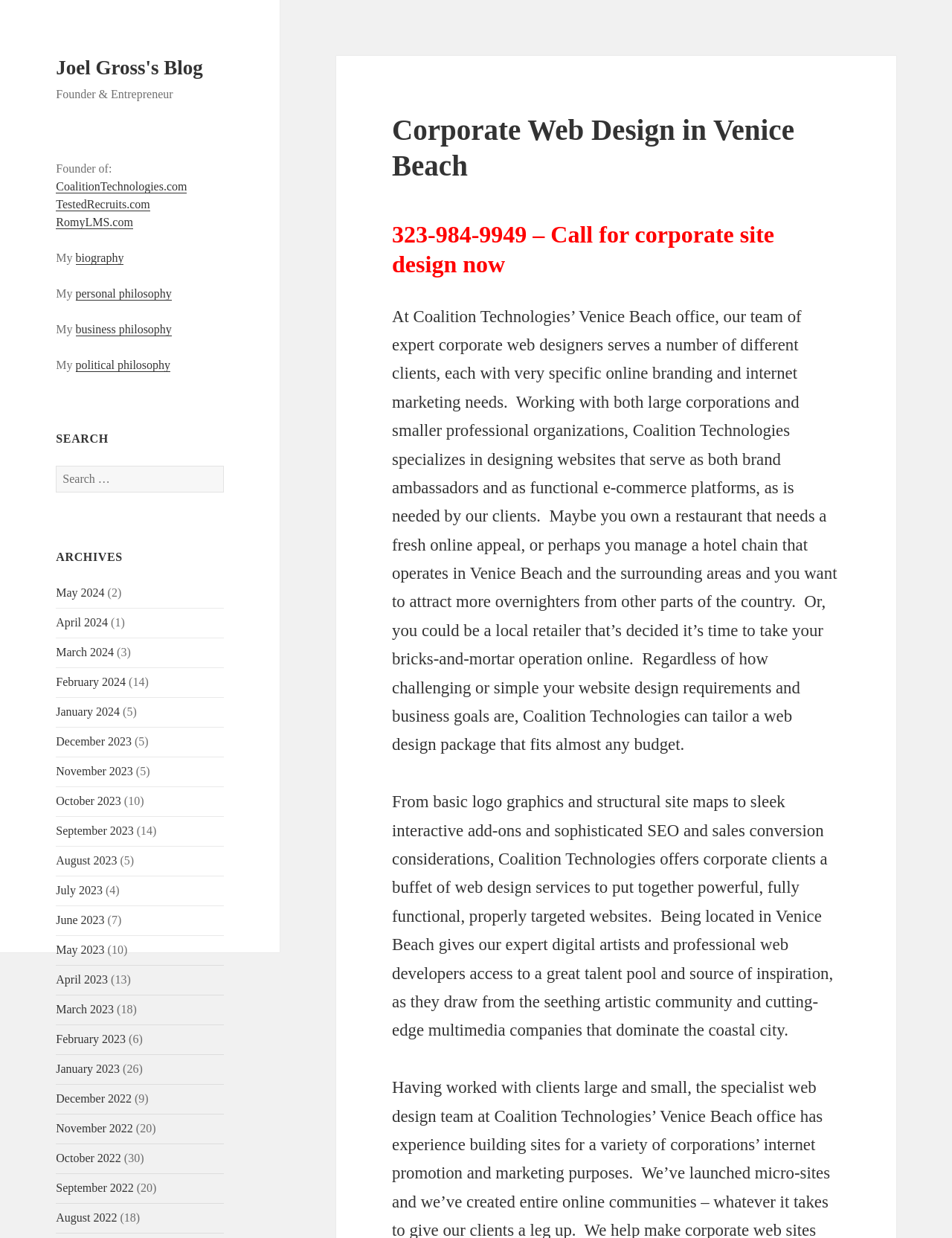What is the location of Coalition Technologies' office?
Please answer the question with as much detail and depth as you can.

The location of the office can be found in the text 'At Coalition Technologies’ Venice Beach office, our team of expert corporate web designers...' which is located below the main heading 'Corporate Web Design in Venice Beach'.